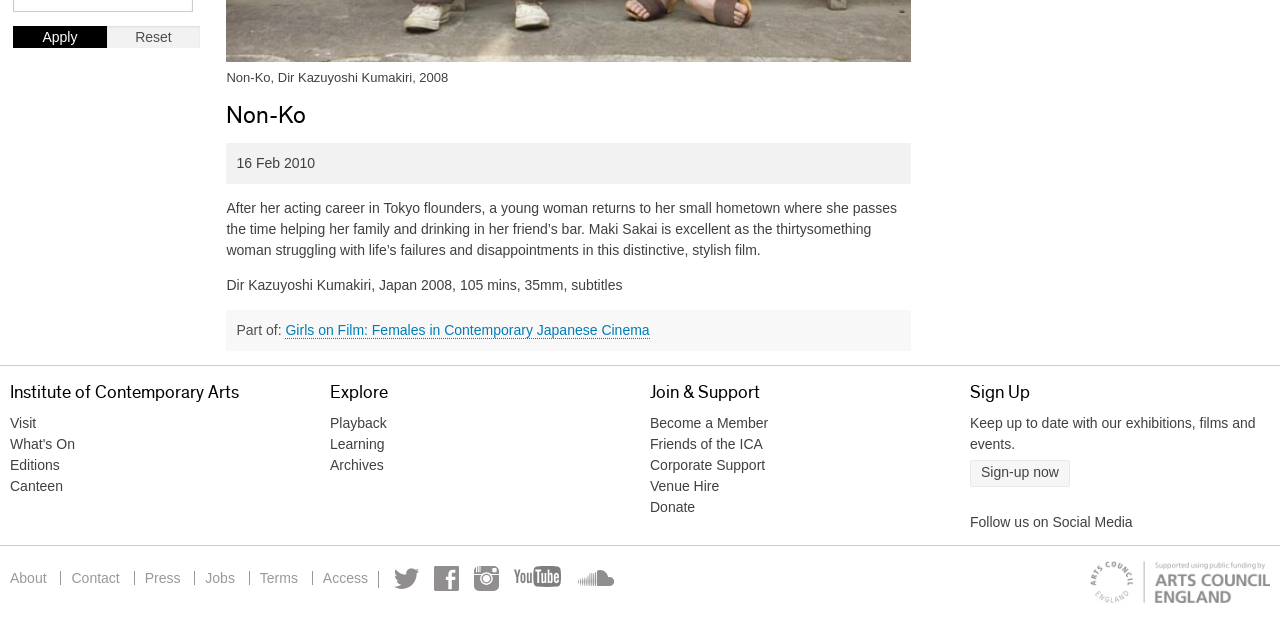Extract the bounding box of the UI element described as: "Canteen".

[0.008, 0.747, 0.049, 0.772]